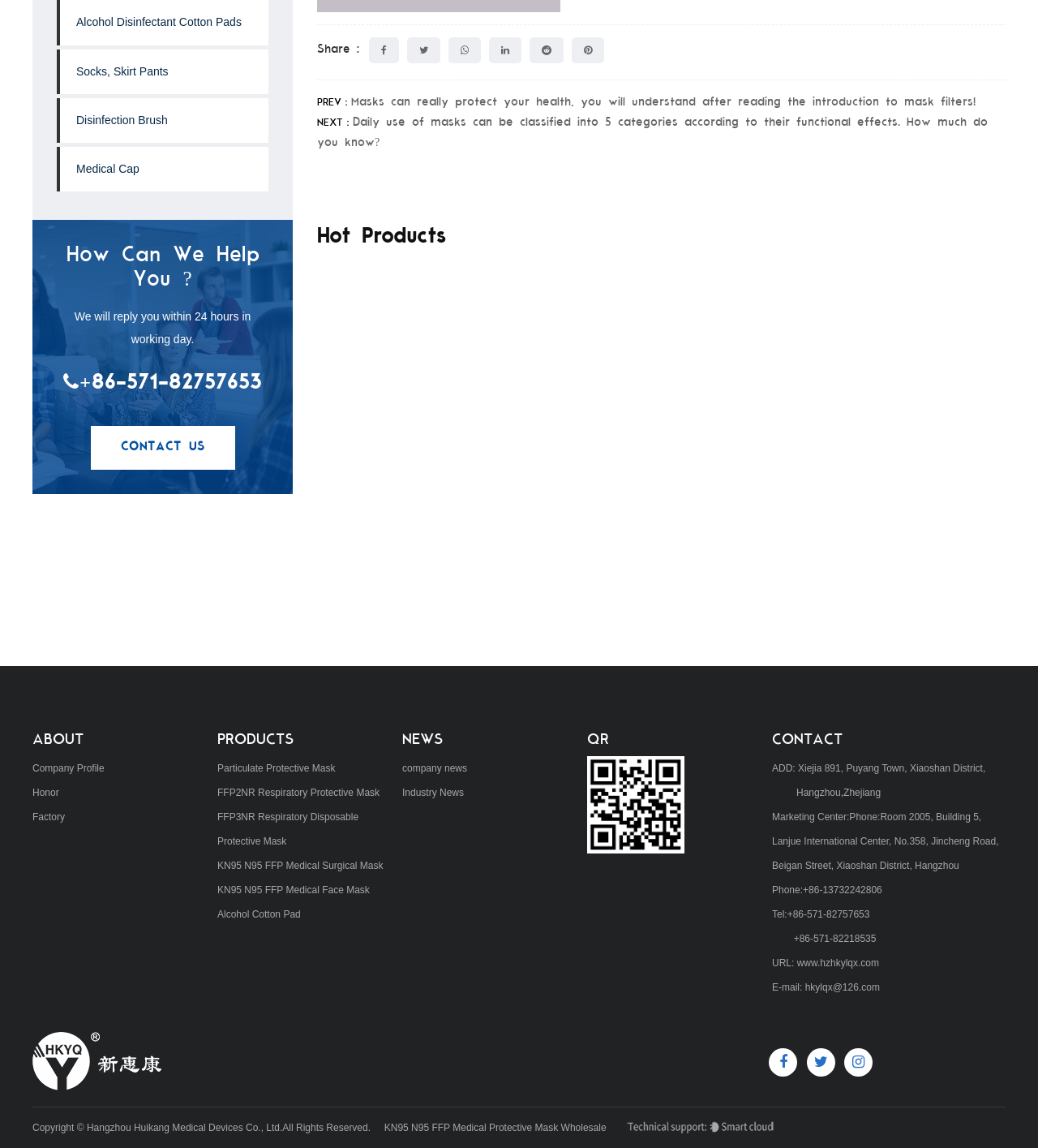What is the type of the 'Alcohol Disinfectant Cotton Pads' link?
Give a single word or phrase as your answer by examining the image.

link